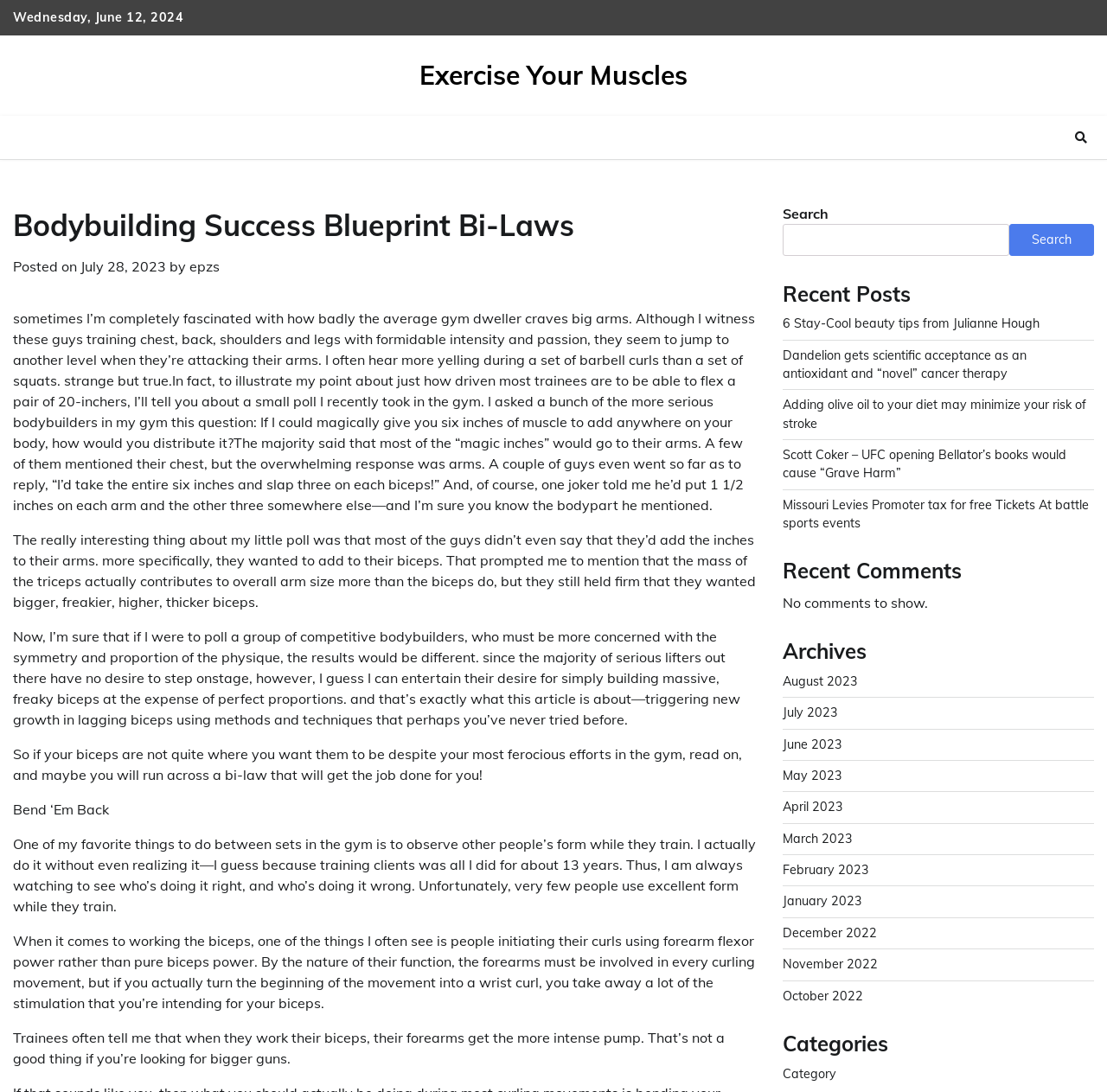Identify the bounding box for the UI element described as: "title="Search"". Ensure the coordinates are four float numbers between 0 and 1, formatted as [left, top, right, bottom].

[0.965, 0.114, 0.988, 0.138]